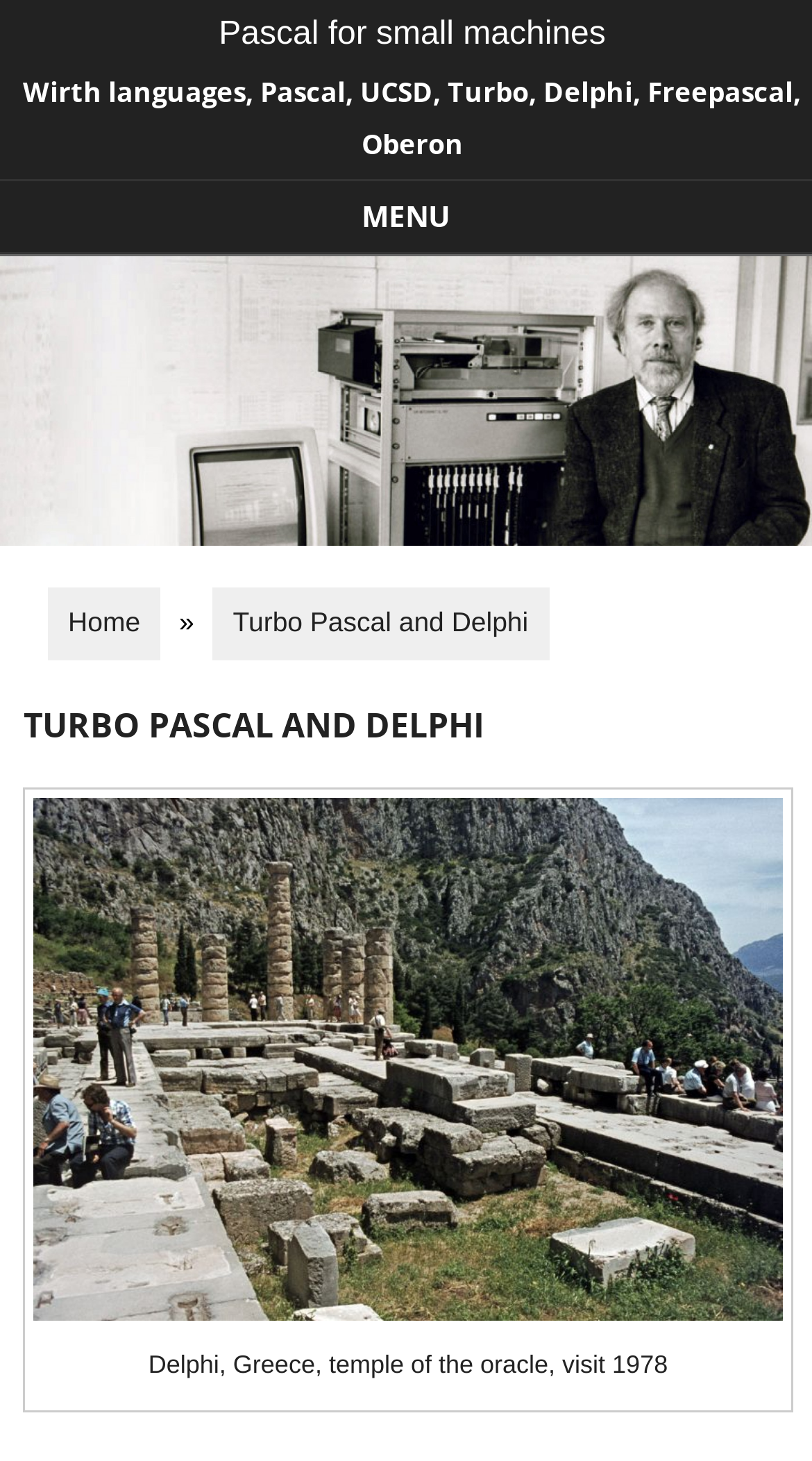Provide your answer in a single word or phrase: 
How many headings are there on this webpage?

3